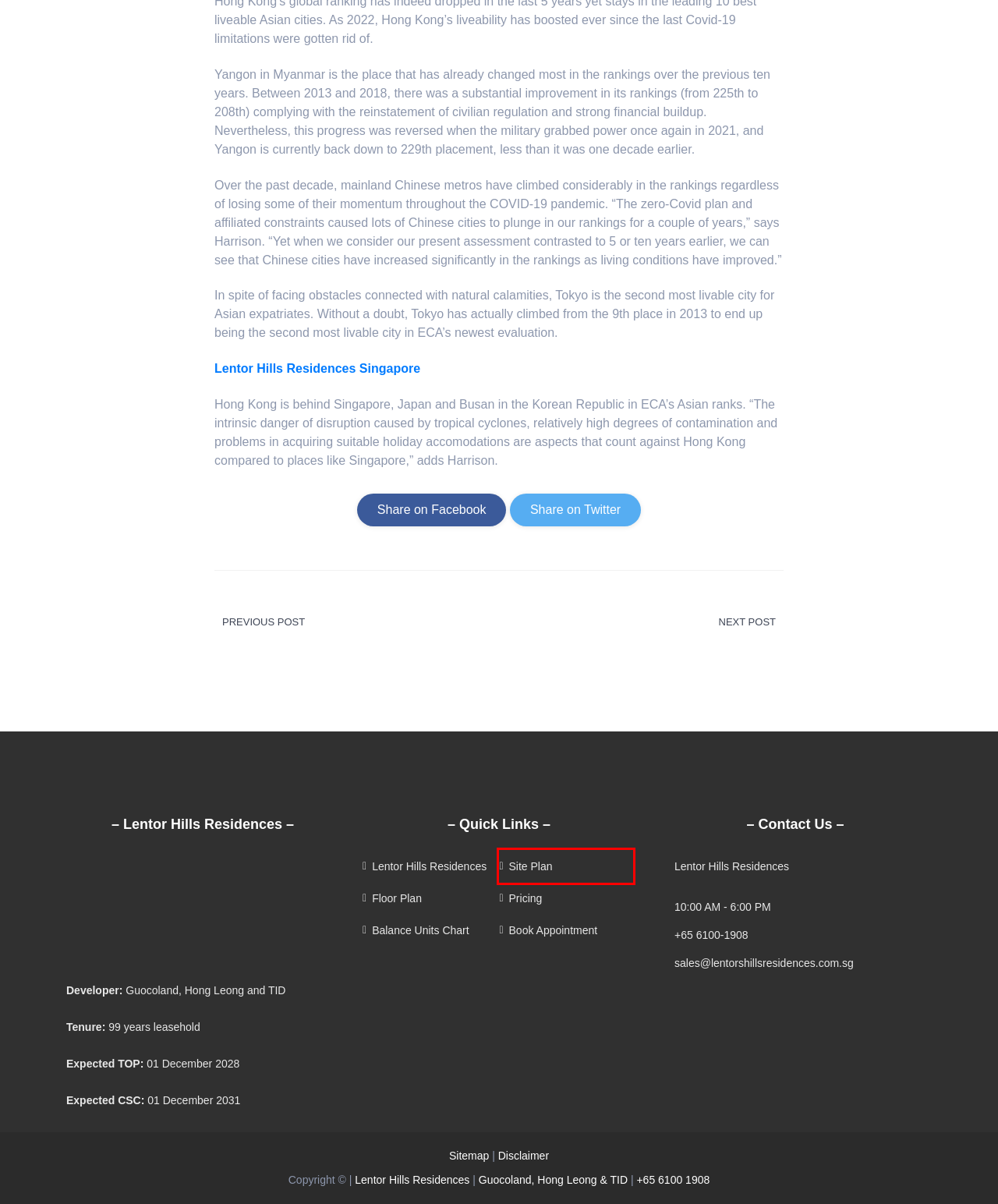You are provided a screenshot of a webpage featuring a red bounding box around a UI element. Choose the webpage description that most accurately represents the new webpage after clicking the element within the red bounding box. Here are the candidates:
A. Contact - Lentor Hills Residences™ (Updated - 2024)
B. Balance Units Chart - Lentor Hills Residences™ (Updated - 2024)
C. Pricing - Lentor Hills Residences™ (Updated - 2024)
D. Floor Plan - Lentor Hills Residences™ (Updated - 2024)
E. Site Plan - Lentor Hills Residences™ (Updated - 2024)
F. Developer - Lentor Hills Residences™ (Updated - 2024)
G. Disclaimer - Lentor Hills Residences™ (Updated - 2024)
H. Home - Lentor Hills Residences™ (Updated - 2024)

E